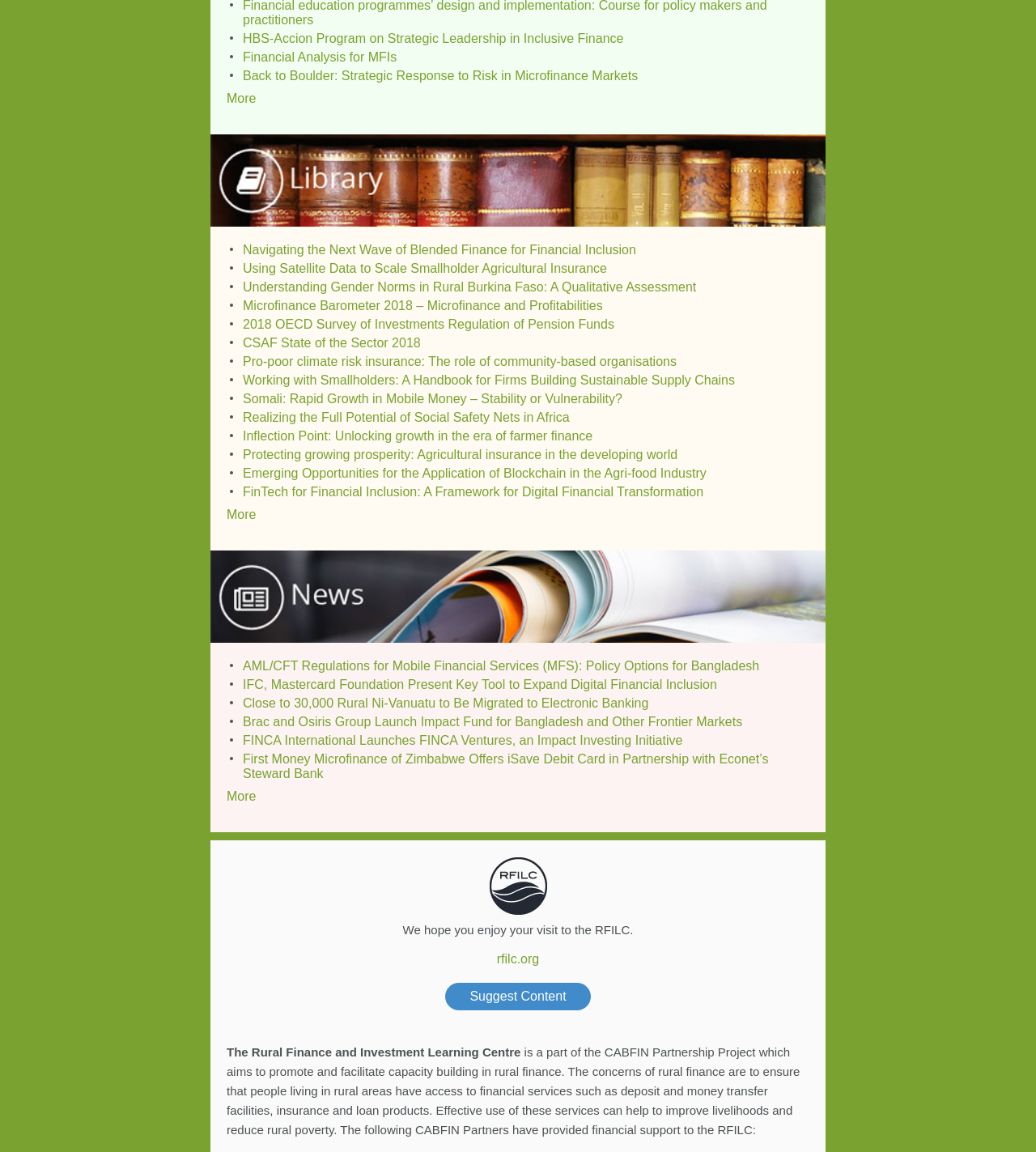Bounding box coordinates are specified in the format (top-left x, top-left y, bottom-right x, bottom-right y). All values are floating point numbers bounded between 0 and 1. Please provide the bounding box coordinate of the region this sentence describes: More

[0.219, 0.079, 0.247, 0.091]